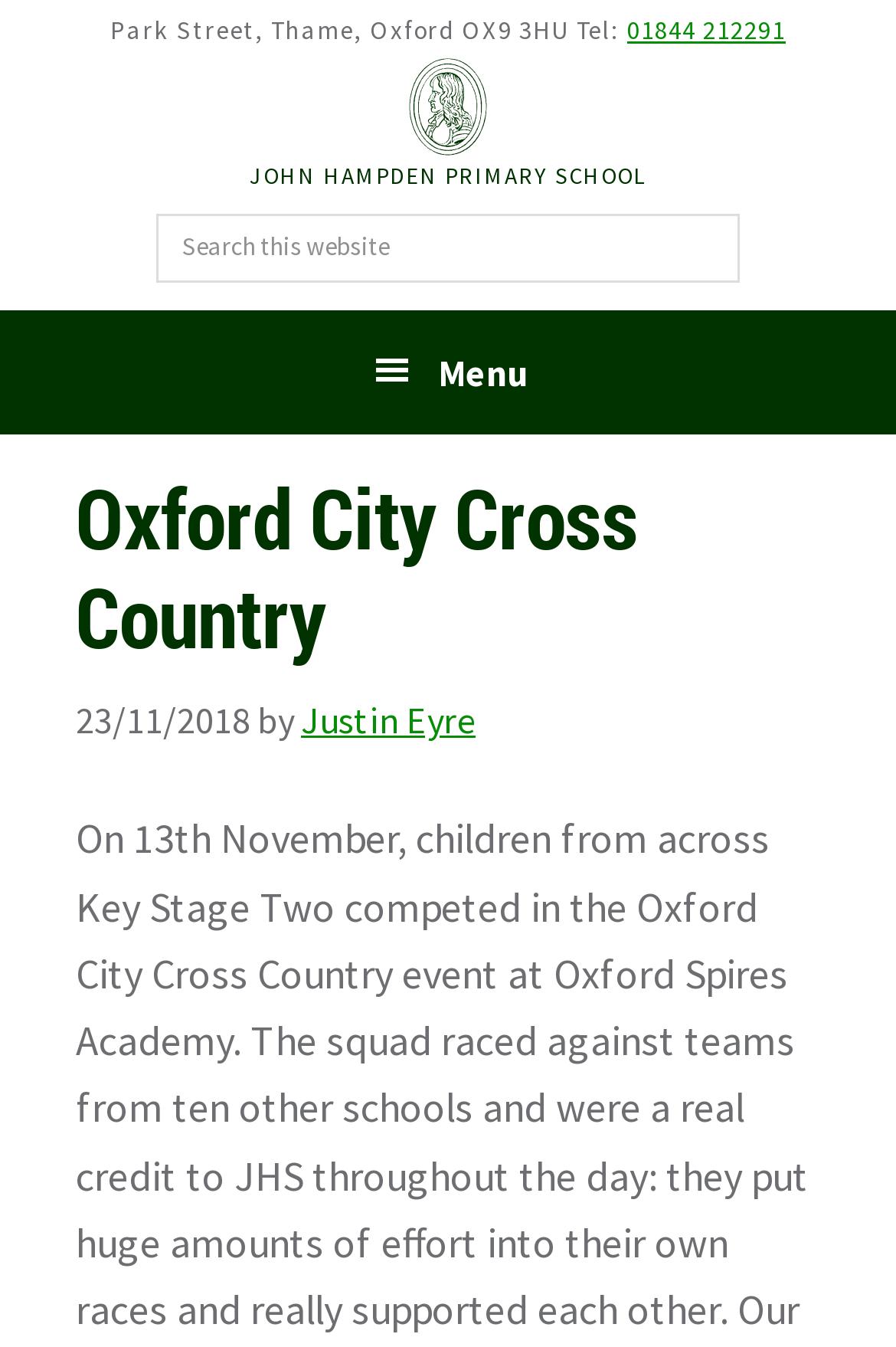Who is the author of the latest article?
Identify the answer in the screenshot and reply with a single word or phrase.

Justin Eyre